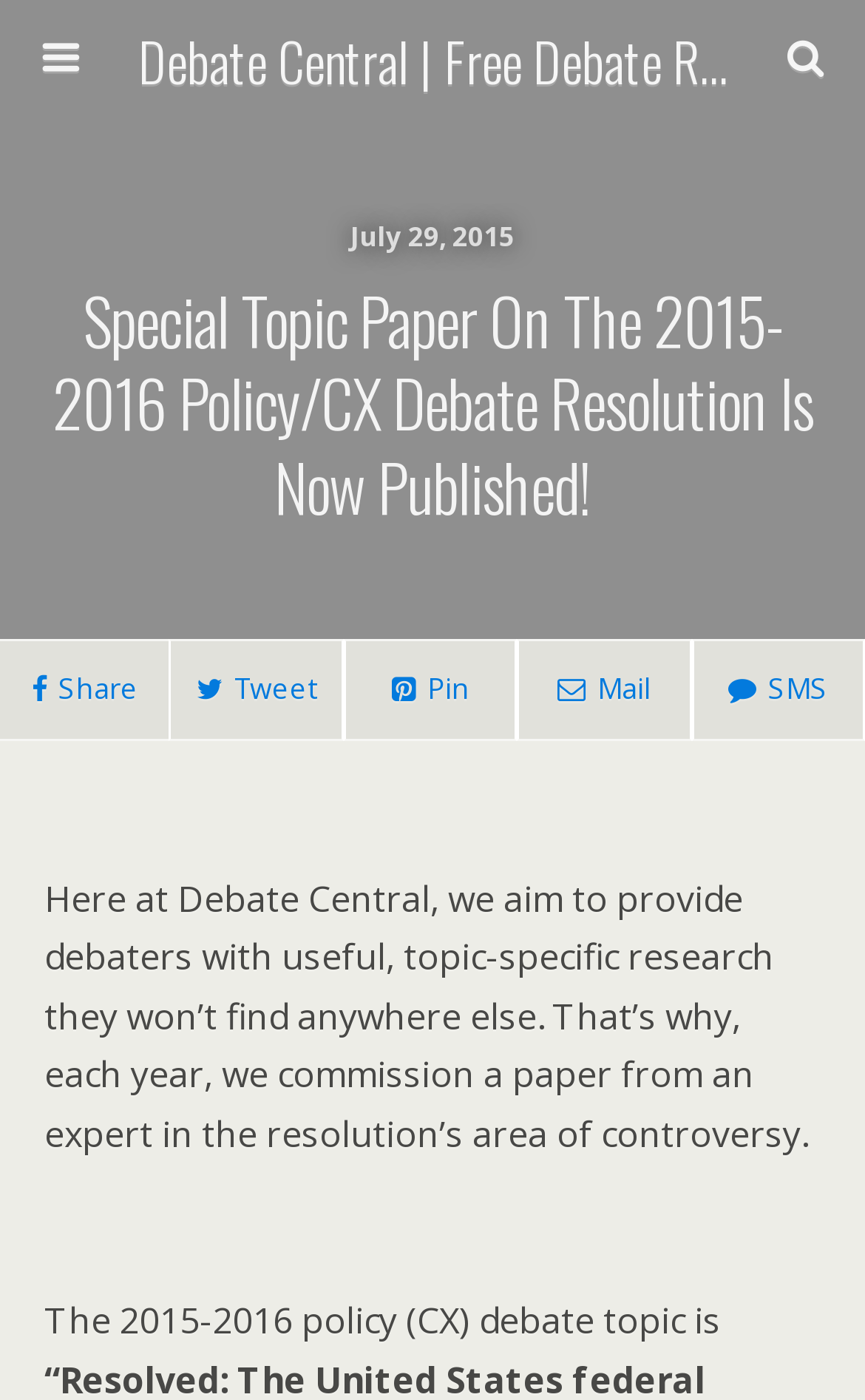Determine the bounding box for the UI element as described: "name="s" placeholder="Search this website…"". The coordinates should be represented as four float numbers between 0 and 1, formatted as [left, top, right, bottom].

[0.051, 0.094, 0.754, 0.136]